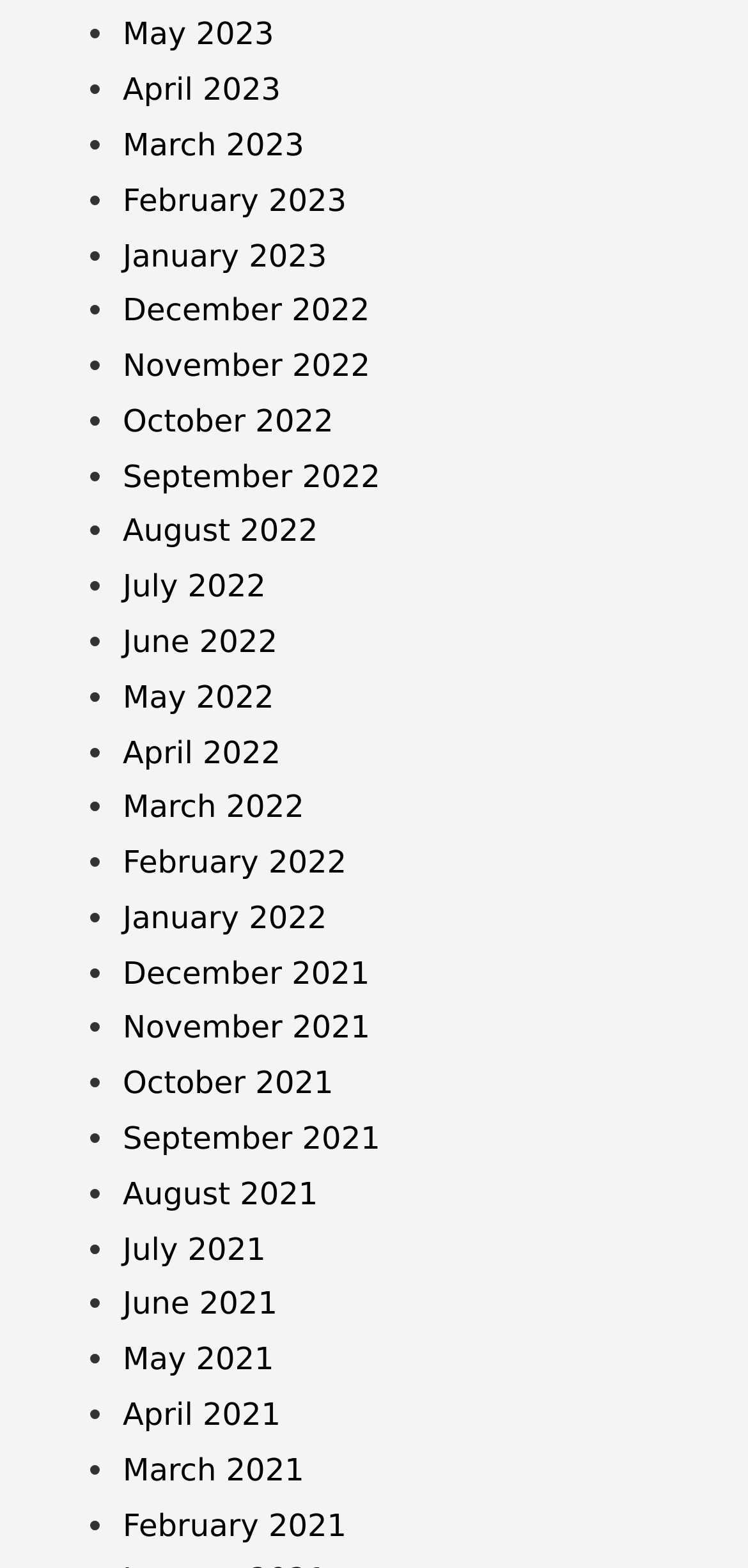Are the months listed in chronological order?
Could you answer the question in a detailed manner, providing as much information as possible?

I examined the list of links on the webpage and found that the months are listed in chronological order, from the most recent (May 2023) to the earliest (May 2021).